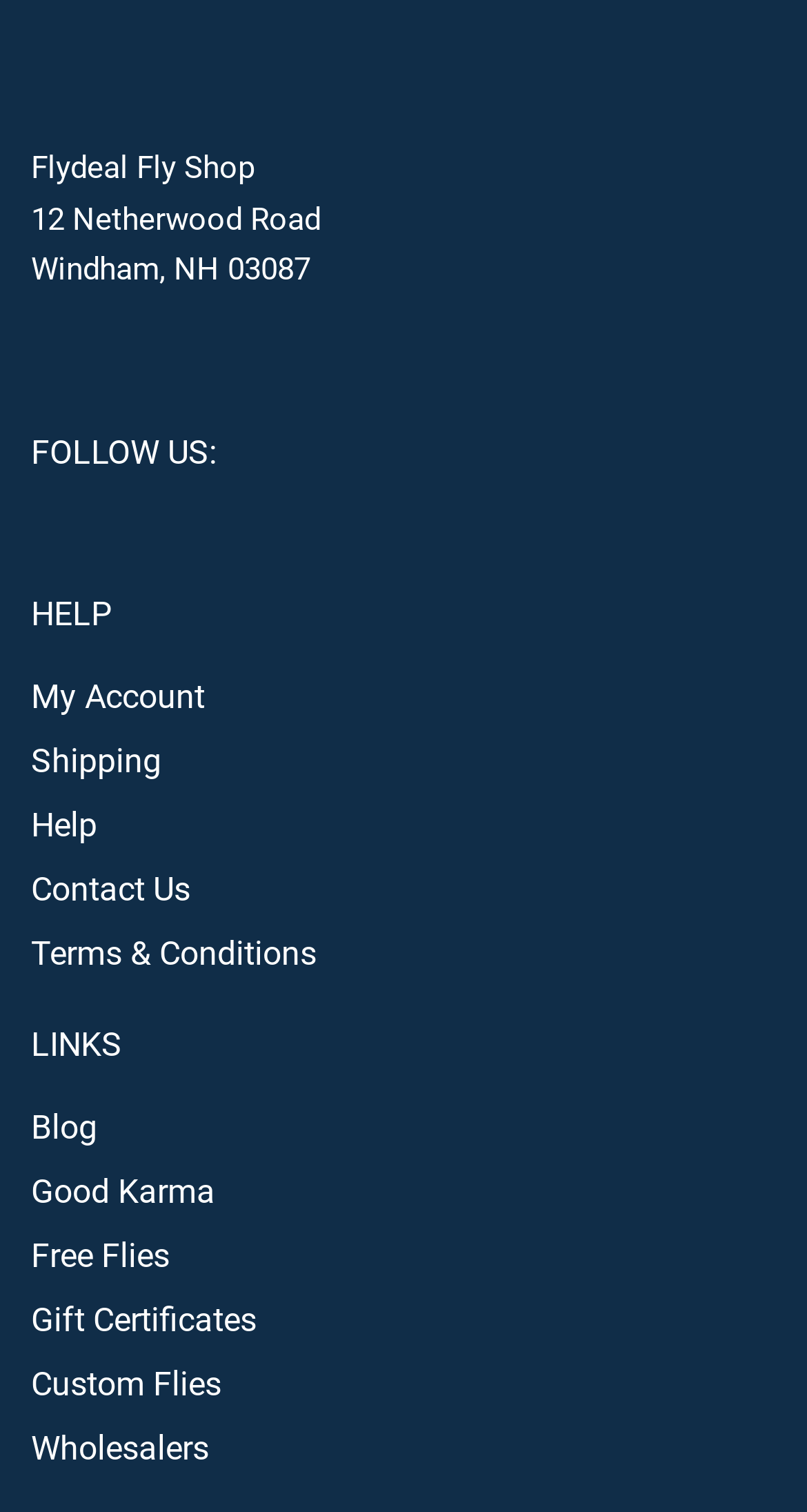Could you please study the image and provide a detailed answer to the question:
What is the last link in the LINKS section?

The LINKS section is located at the bottom of the webpage, and the last link in this section is 'Wholesalers', which can be found by examining the static text elements and links in this section.